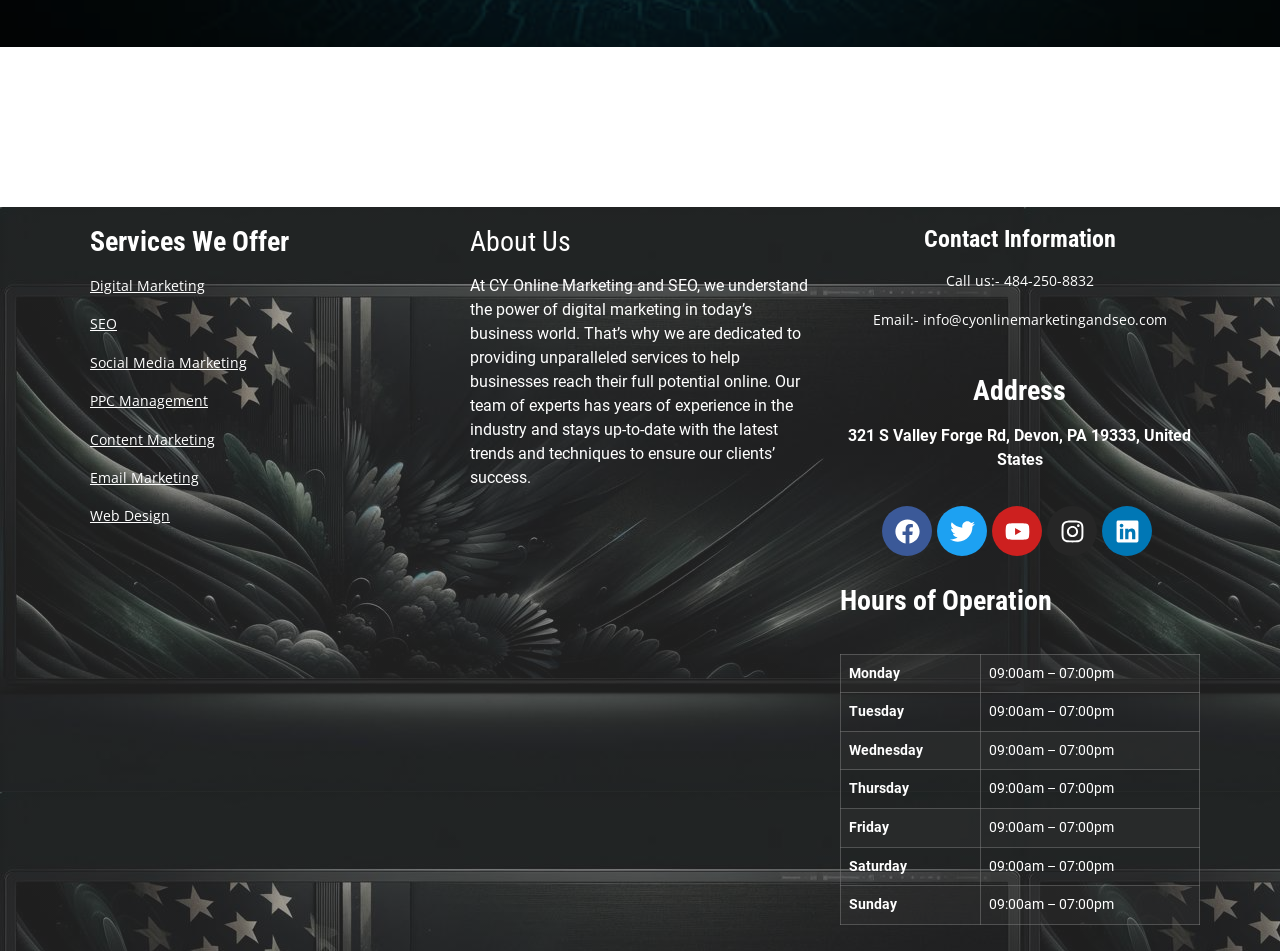Locate the bounding box coordinates of the element that needs to be clicked to carry out the instruction: "View hours of operation on Monday". The coordinates should be given as four float numbers ranging from 0 to 1, i.e., [left, top, right, bottom].

[0.657, 0.688, 0.766, 0.728]